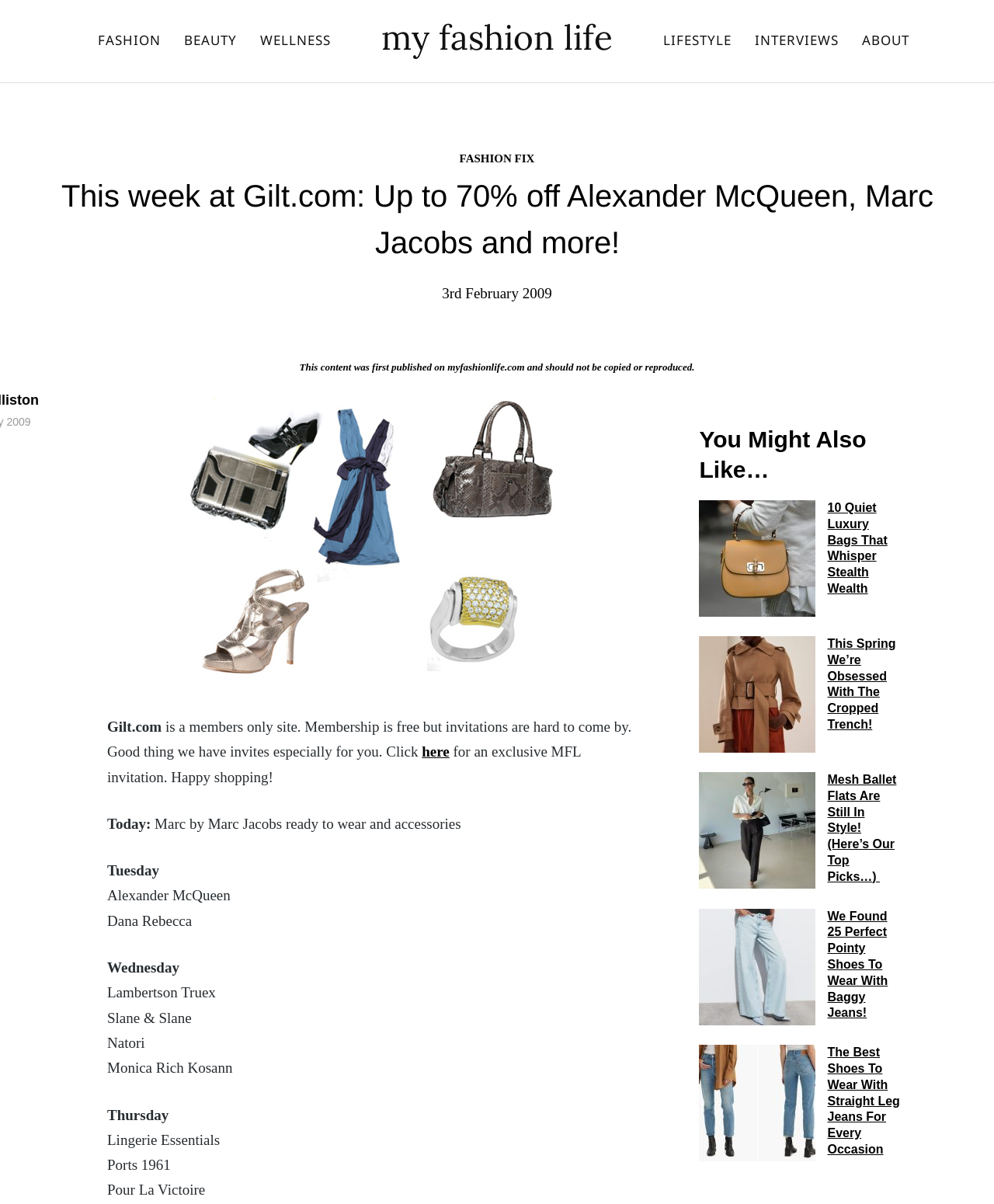What is the main theme of the content on this webpage?
Using the image as a reference, answer the question in detail.

The webpage features a list of fashion brands and items with descriptions of sales and discounts, indicating that the main theme of the content is fashion sales.